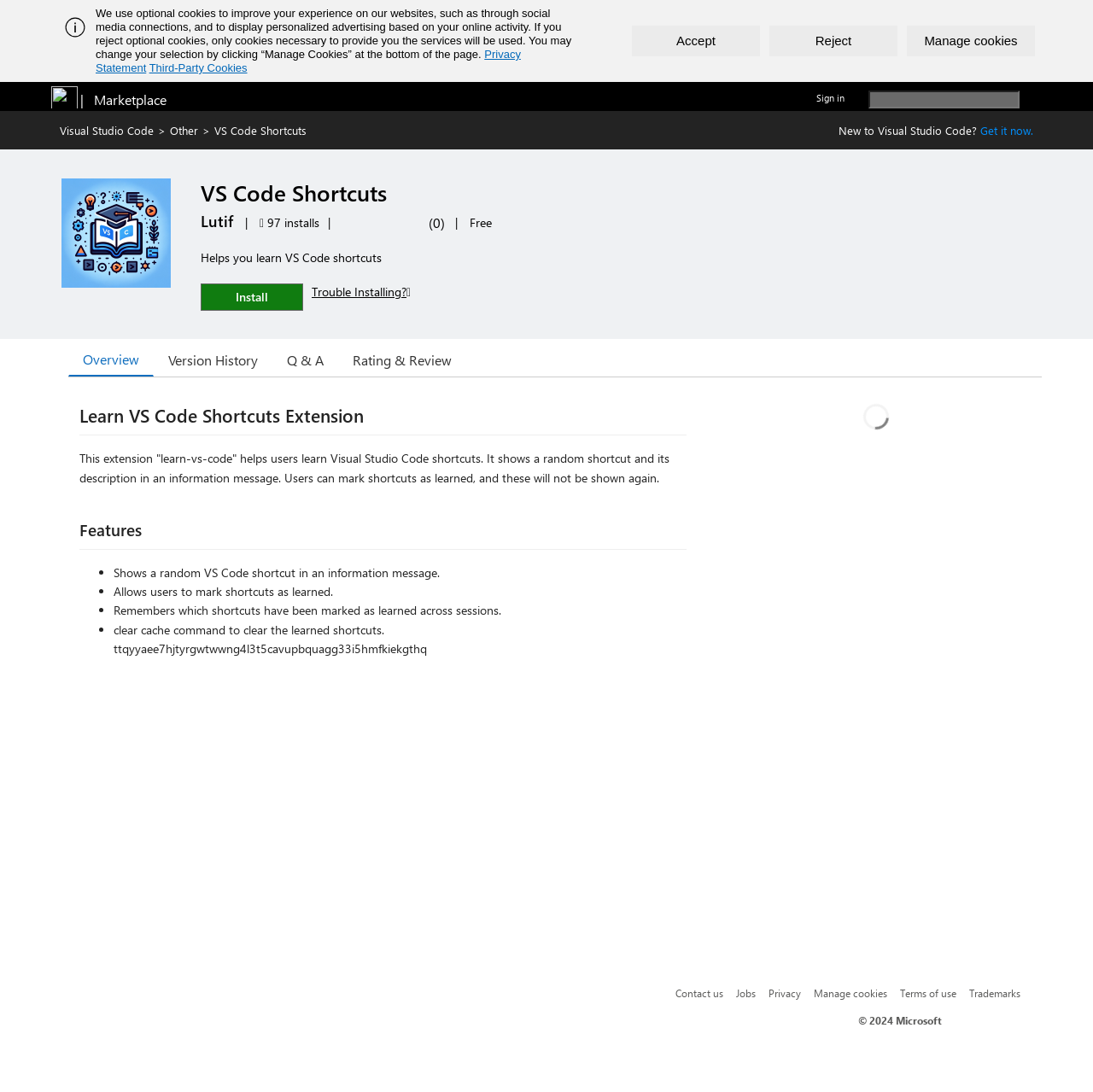Determine the bounding box coordinates for the area that needs to be clicked to fulfill this task: "Learn more about the VS Code Shortcuts extension". The coordinates must be given as four float numbers between 0 and 1, i.e., [left, top, right, bottom].

[0.073, 0.371, 0.628, 0.399]